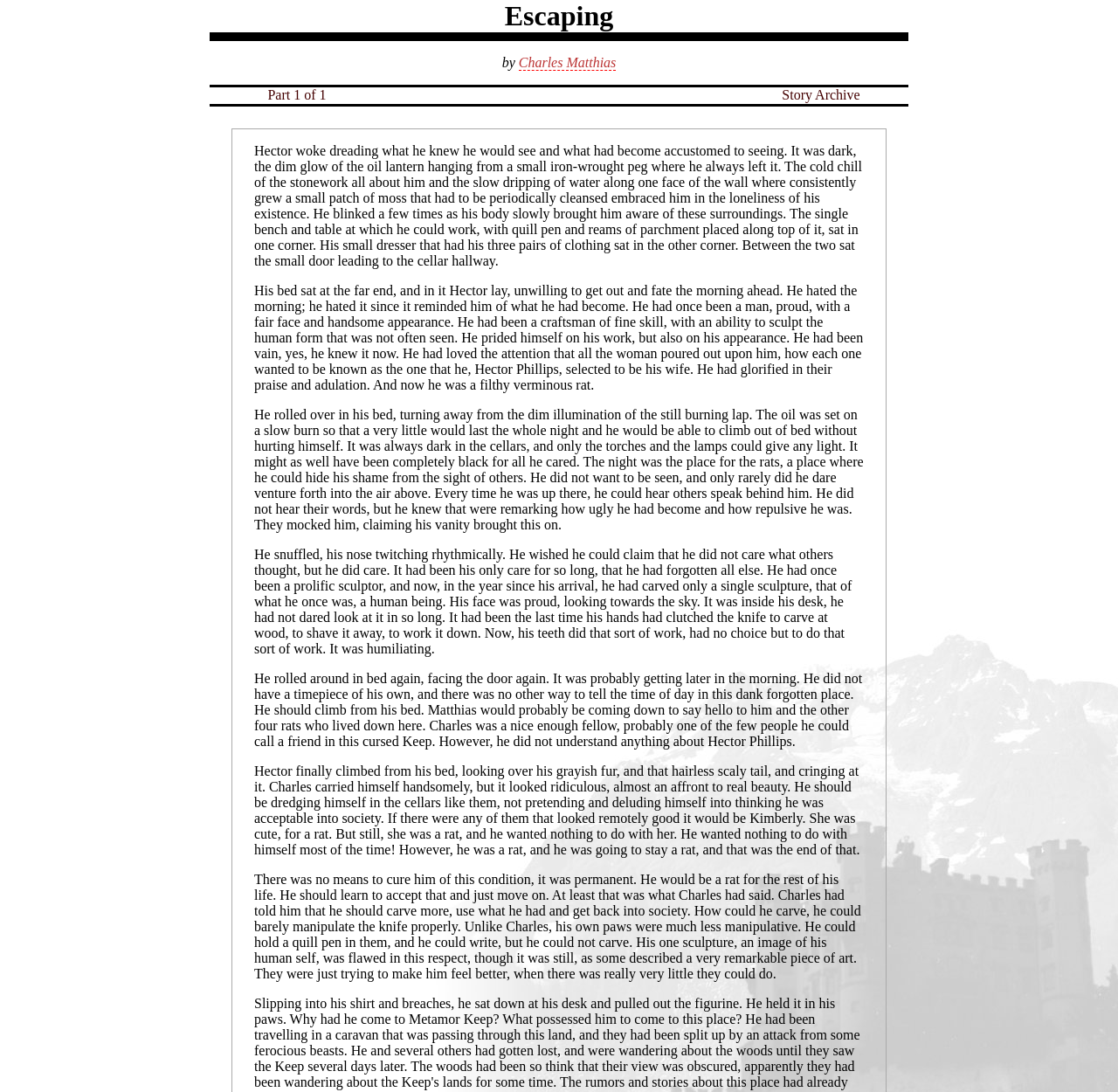Give a short answer using one word or phrase for the question:
What is the location of Hector's bed?

at the far end